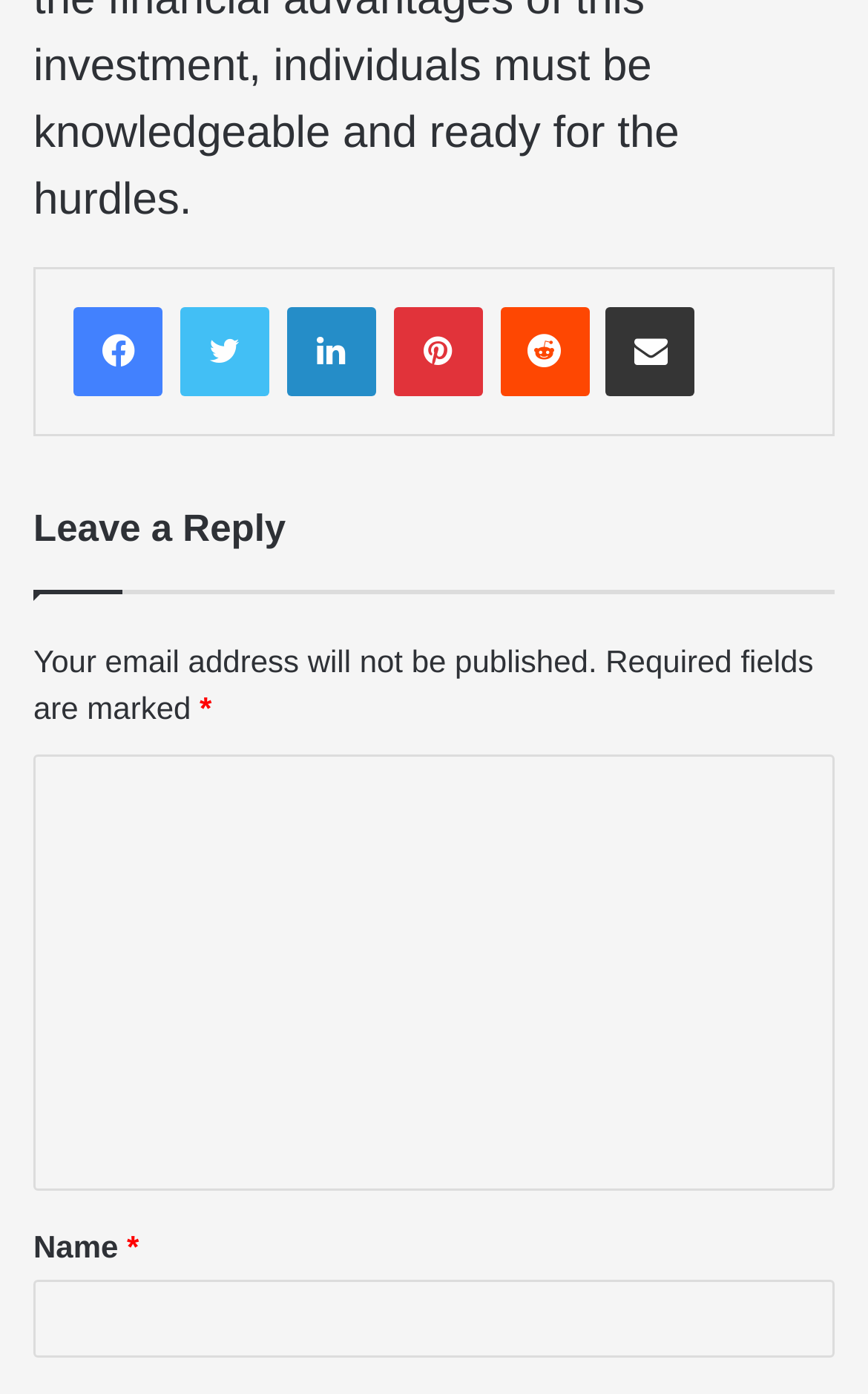What is the label of the second textbox?
Provide a detailed answer to the question, using the image to inform your response.

The second textbox has a label 'Name' as indicated by the StaticText element 'Name' above it, and it is also marked as a required field with '*'.